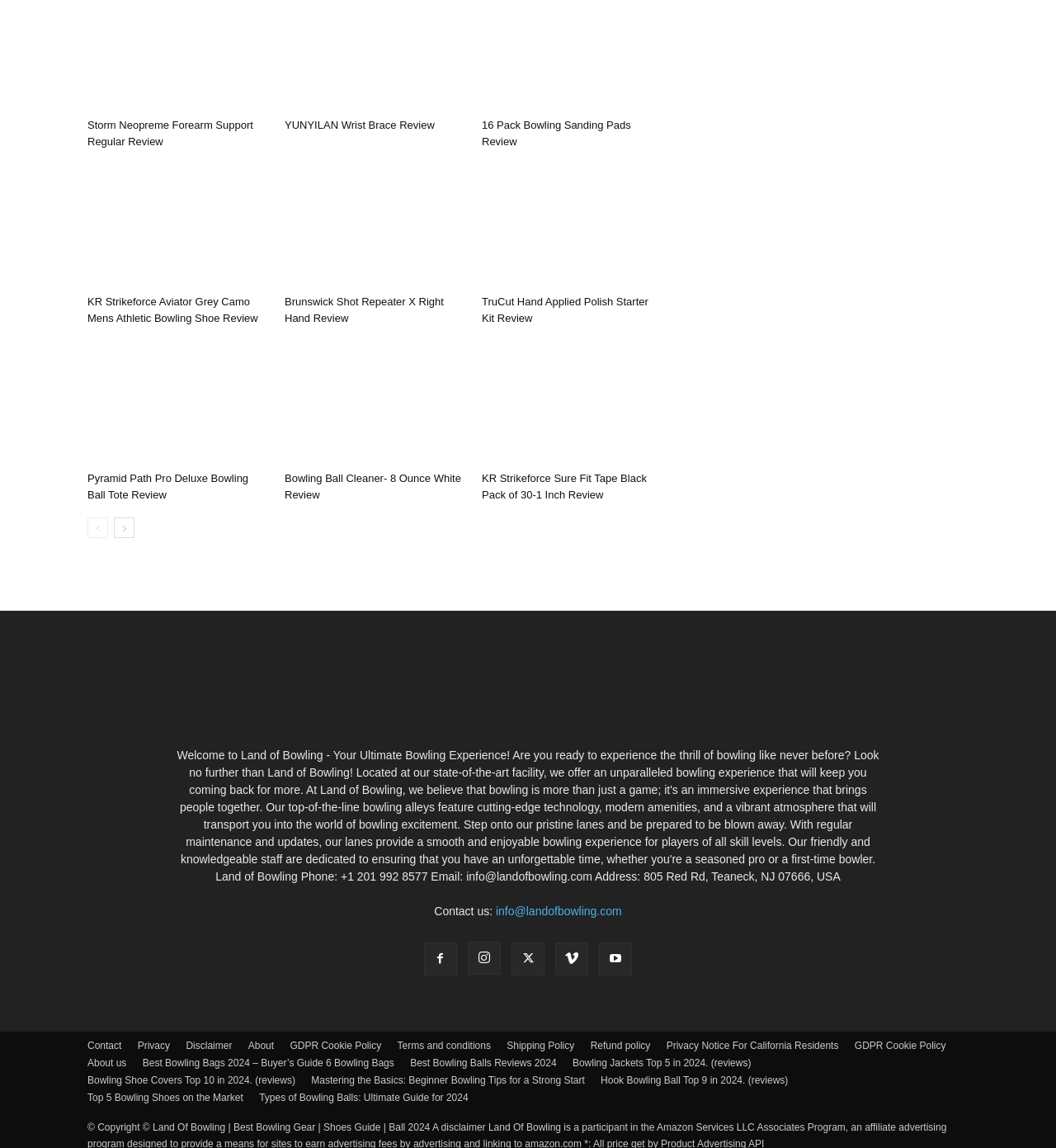Calculate the bounding box coordinates for the UI element based on the following description: "GDPR Cookie Policy". Ensure the coordinates are four float numbers between 0 and 1, i.e., [left, top, right, bottom].

[0.809, 0.904, 0.896, 0.917]